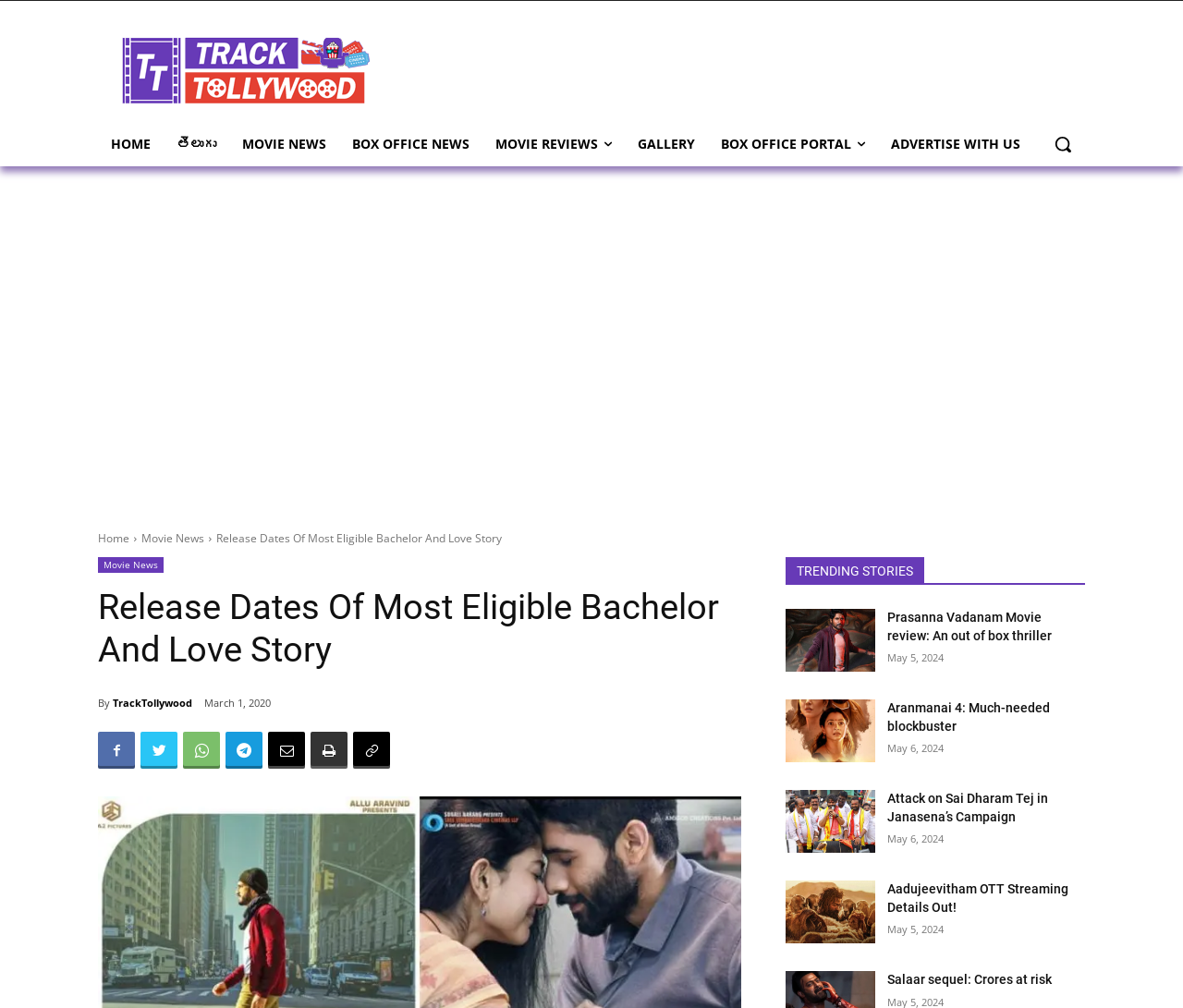Highlight the bounding box coordinates of the element that should be clicked to carry out the following instruction: "Click on the 'HOME' link". The coordinates must be given as four float numbers ranging from 0 to 1, i.e., [left, top, right, bottom].

[0.083, 0.121, 0.138, 0.165]